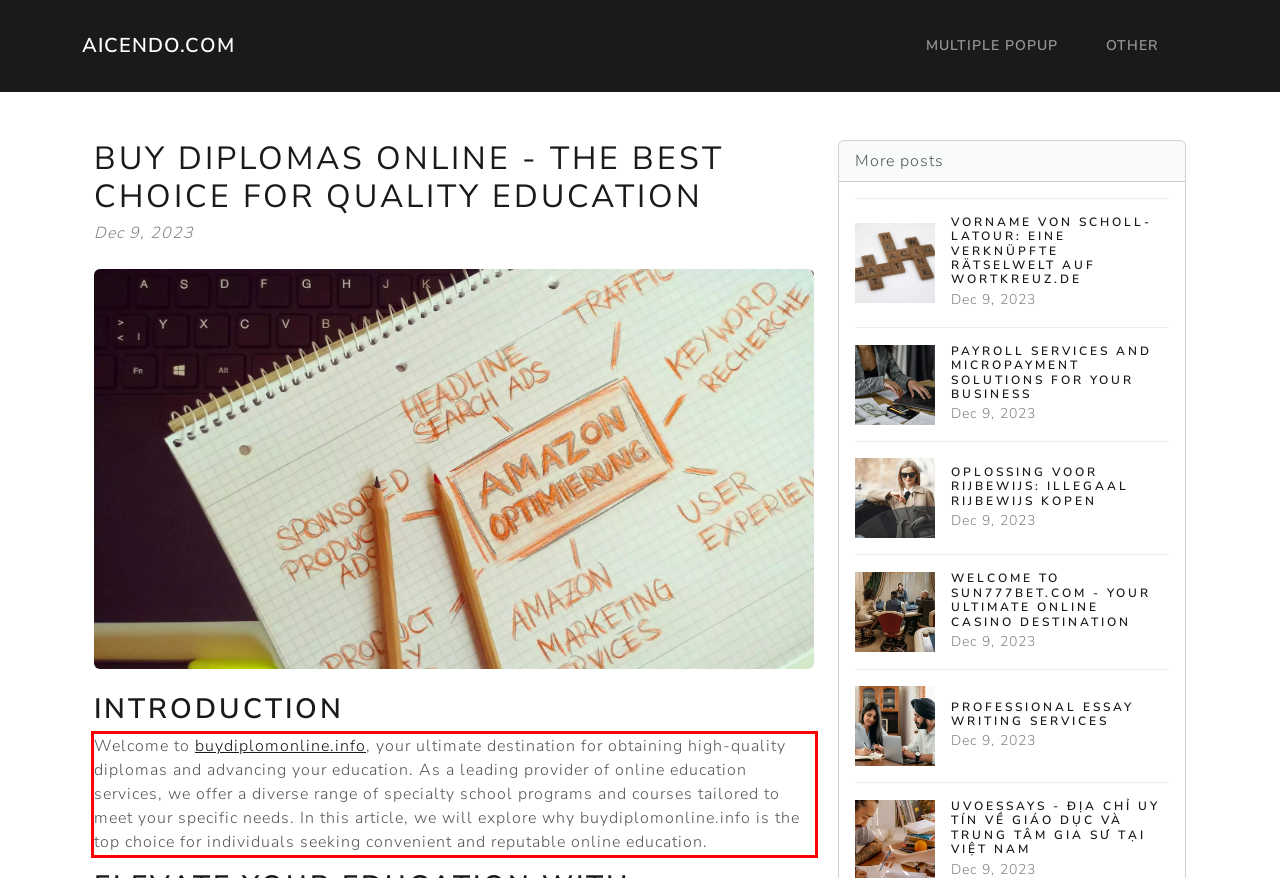Using the provided screenshot of a webpage, recognize and generate the text found within the red rectangle bounding box.

Welcome to buydiplomonline.info, your ultimate destination for obtaining high-quality diplomas and advancing your education. As a leading provider of online education services, we offer a diverse range of specialty school programs and courses tailored to meet your specific needs. In this article, we will explore why buydiplomonline.info is the top choice for individuals seeking convenient and reputable online education.